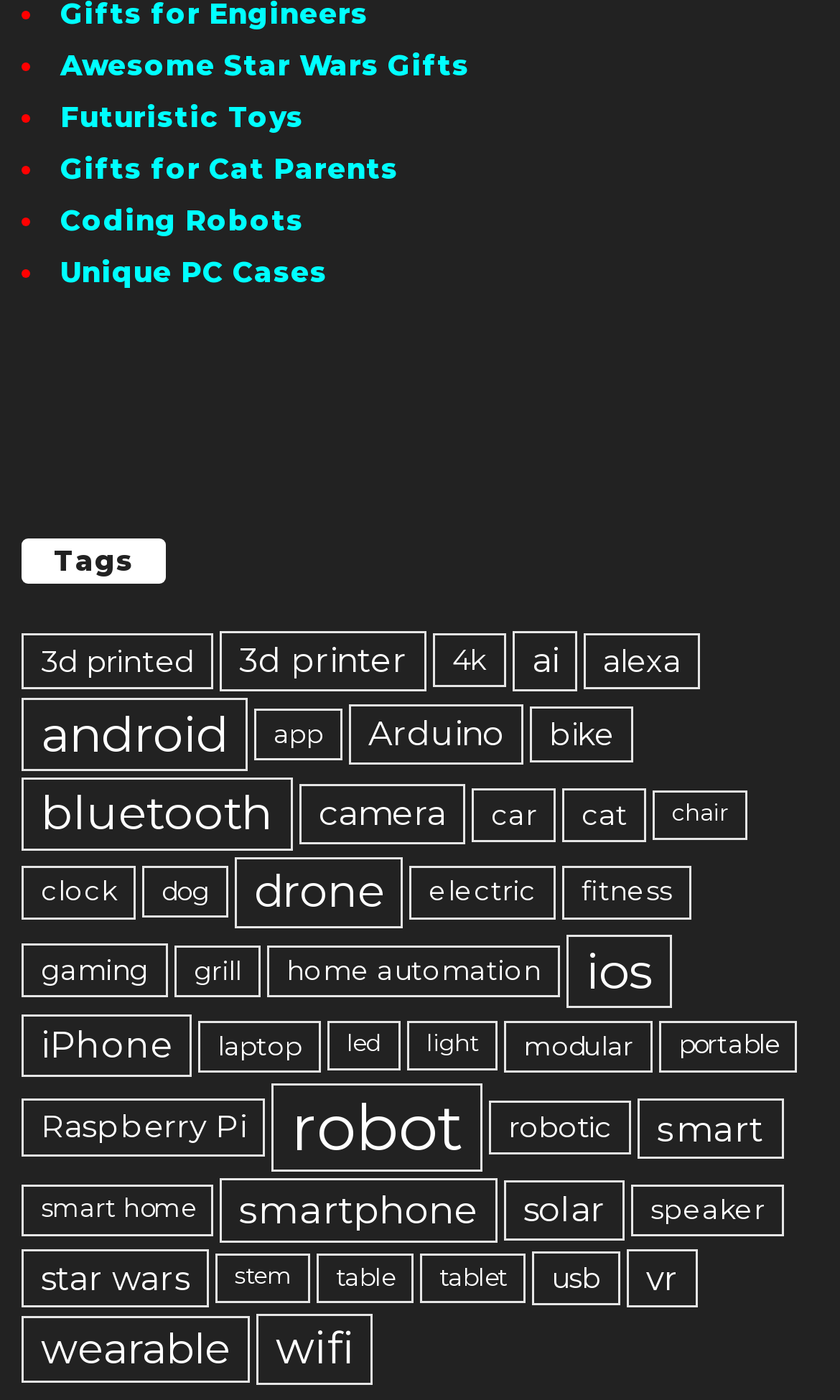What is the last category listed?
Craft a detailed and extensive response to the question.

The last category listed is 'wifi', which is indicated by the OCR text 'wifi (654 items)' and its bounding box coordinates [0.305, 0.939, 0.444, 0.989]. The vertical position of 'wifi' is at the bottom of the list because its y1 coordinate (0.939) is the largest among all the categories.